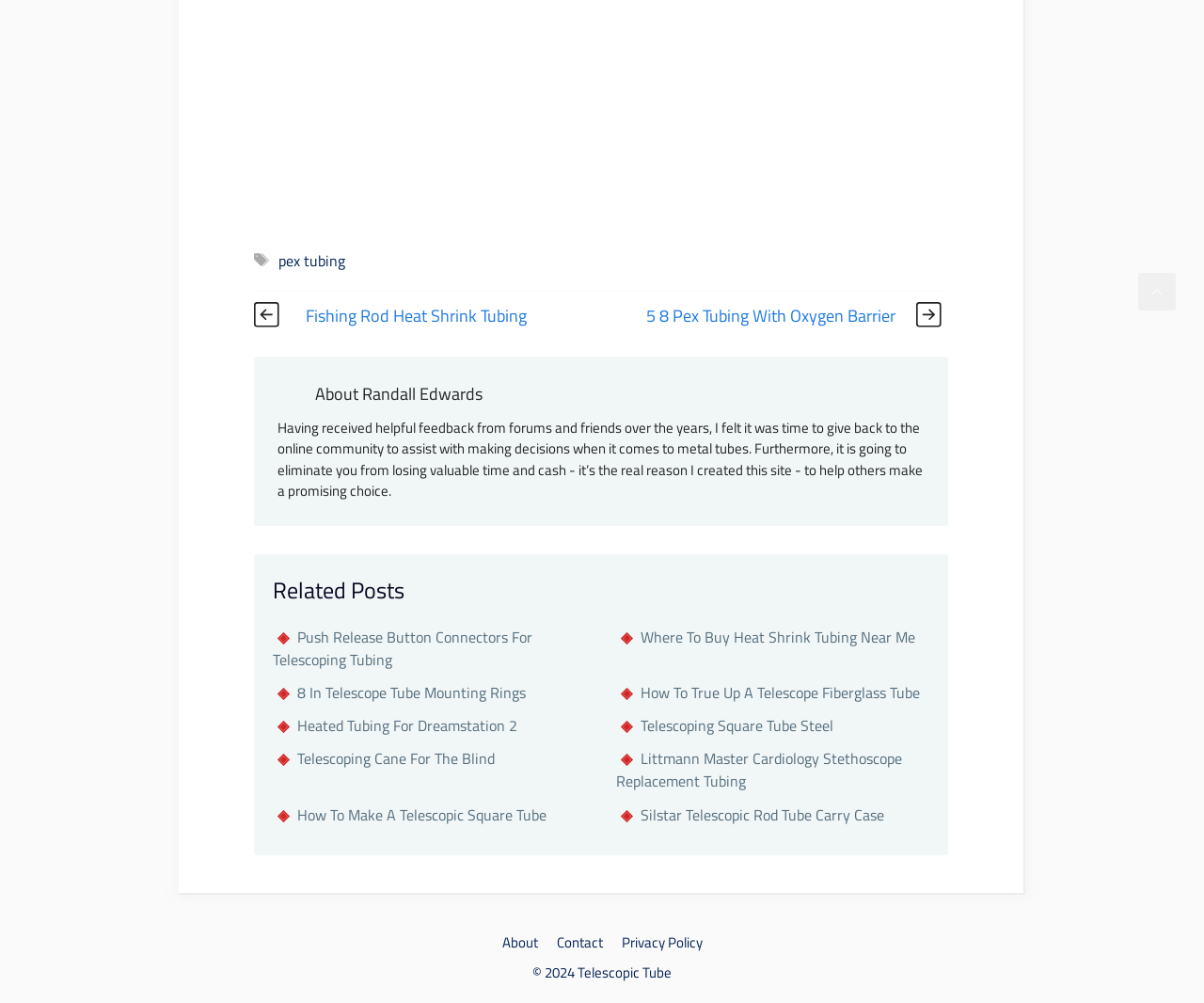What is the function of the link at the bottom right corner?
Give a detailed explanation using the information visible in the image.

The link at the bottom right corner is labeled as 'Scroll back to top', which suggests that it allows the user to scroll back to the top of the webpage.